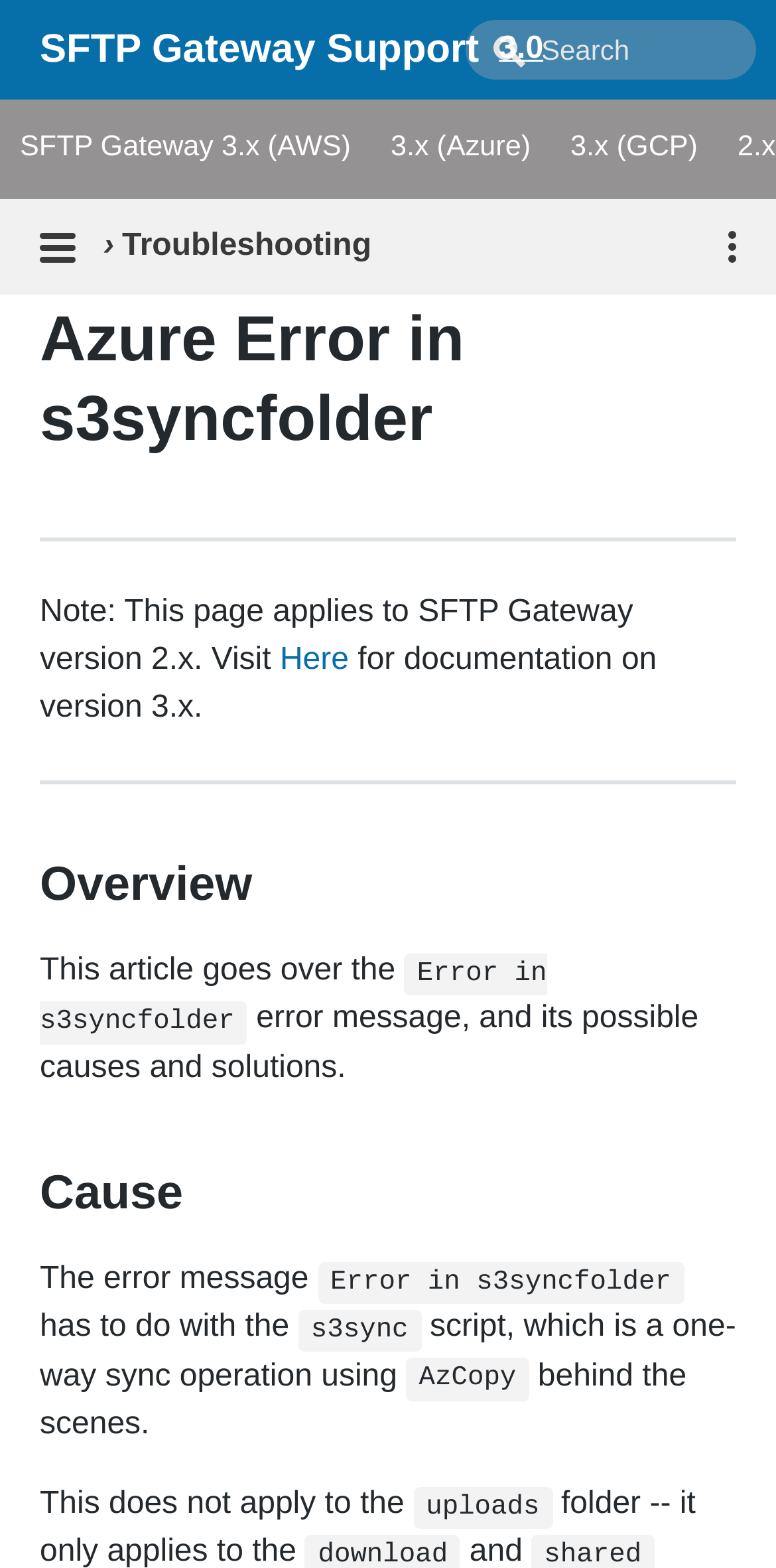Select the bounding box coordinates of the element I need to click to carry out the following instruction: "visit SFTP Gateway Support".

[0.051, 0.01, 0.617, 0.053]